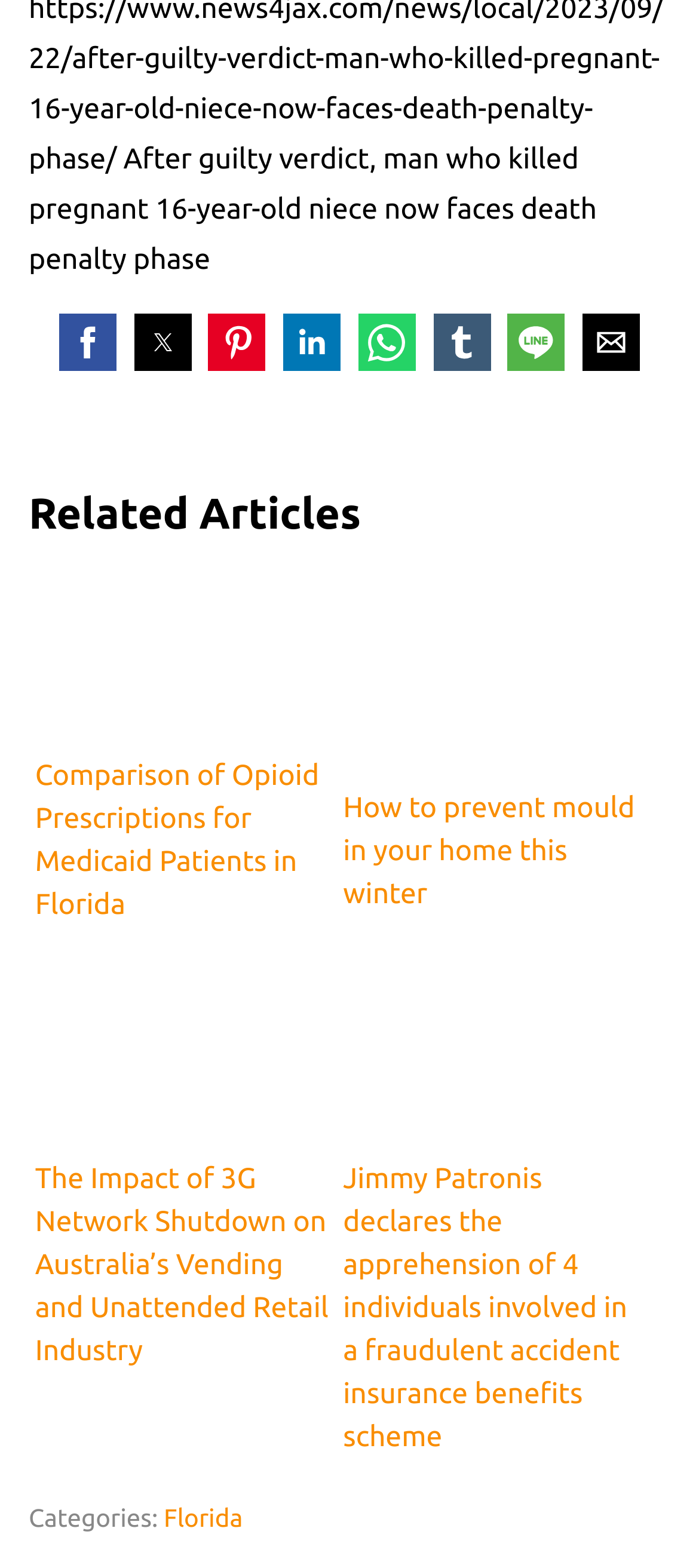Identify the bounding box for the described UI element. Provide the coordinates in (top-left x, top-left y, bottom-right x, bottom-right y) format with values ranging from 0 to 1: Florida

[0.234, 0.958, 0.347, 0.977]